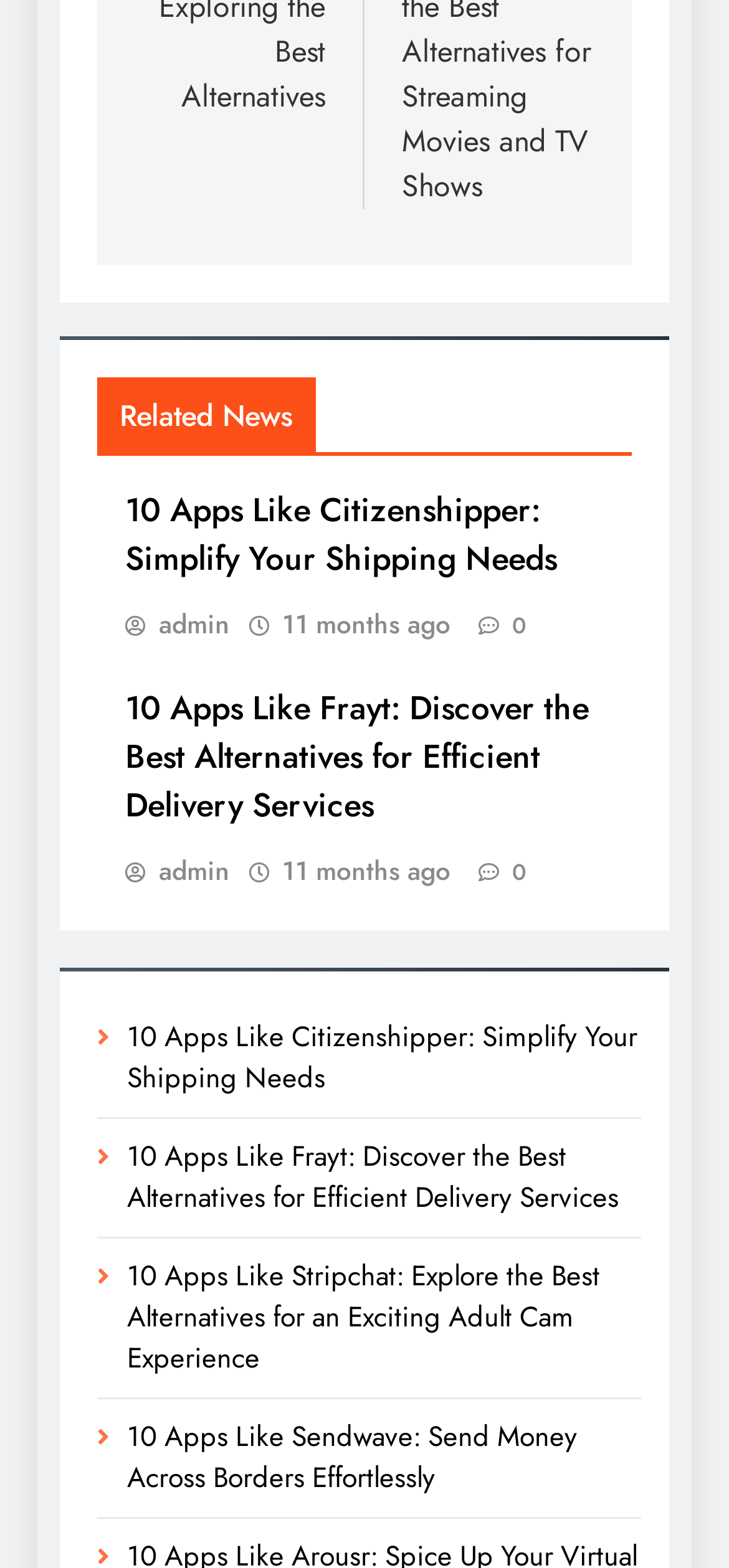Determine the bounding box coordinates for the area you should click to complete the following instruction: "explore alternatives to Stripchat".

[0.174, 0.8, 0.823, 0.88]